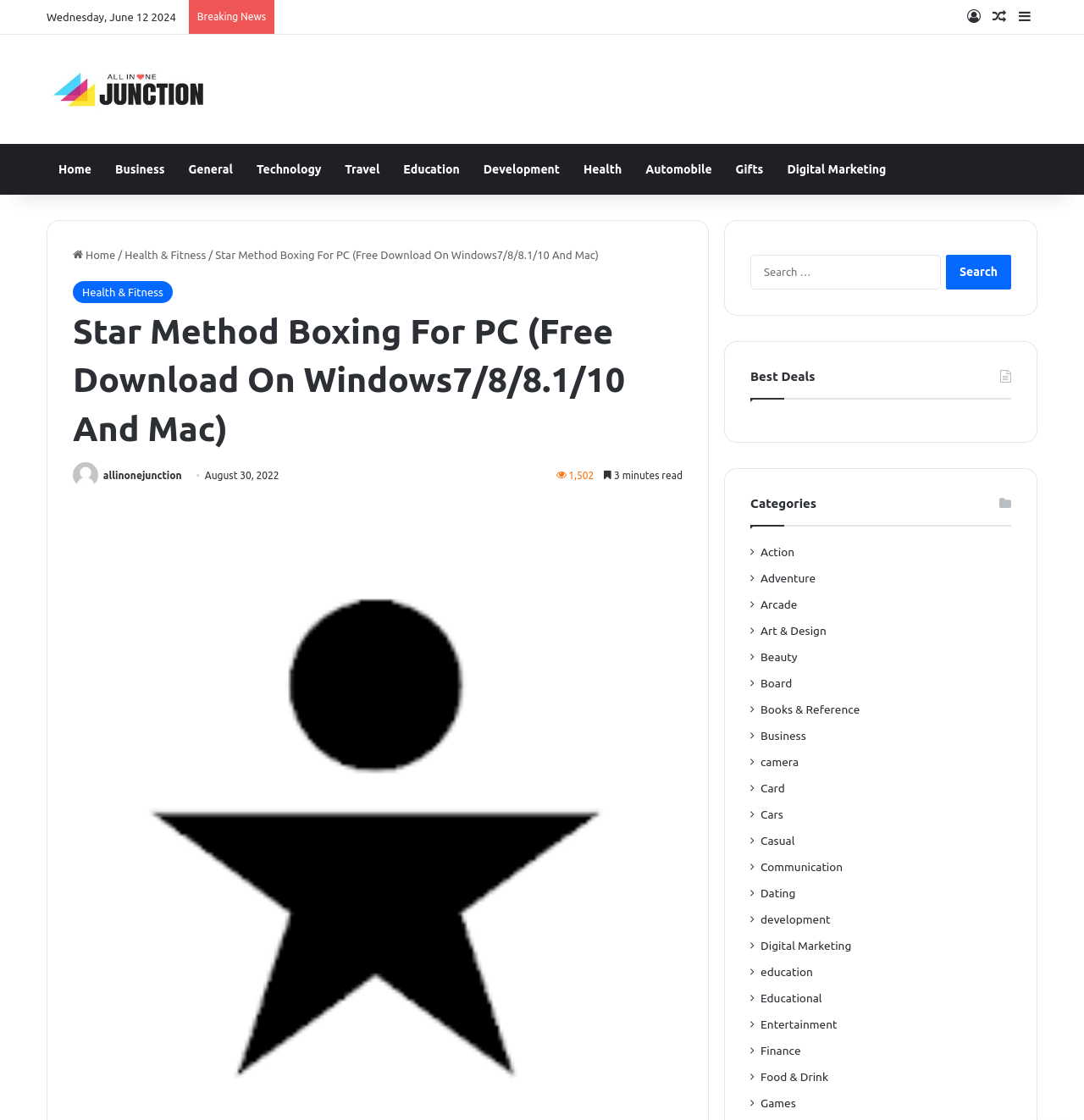Given the element description Art & Design, predict the bounding box coordinates for the UI element in the webpage screenshot. The format should be (top-left x, top-left y, bottom-right x, bottom-right y), and the values should be between 0 and 1.

[0.702, 0.556, 0.762, 0.571]